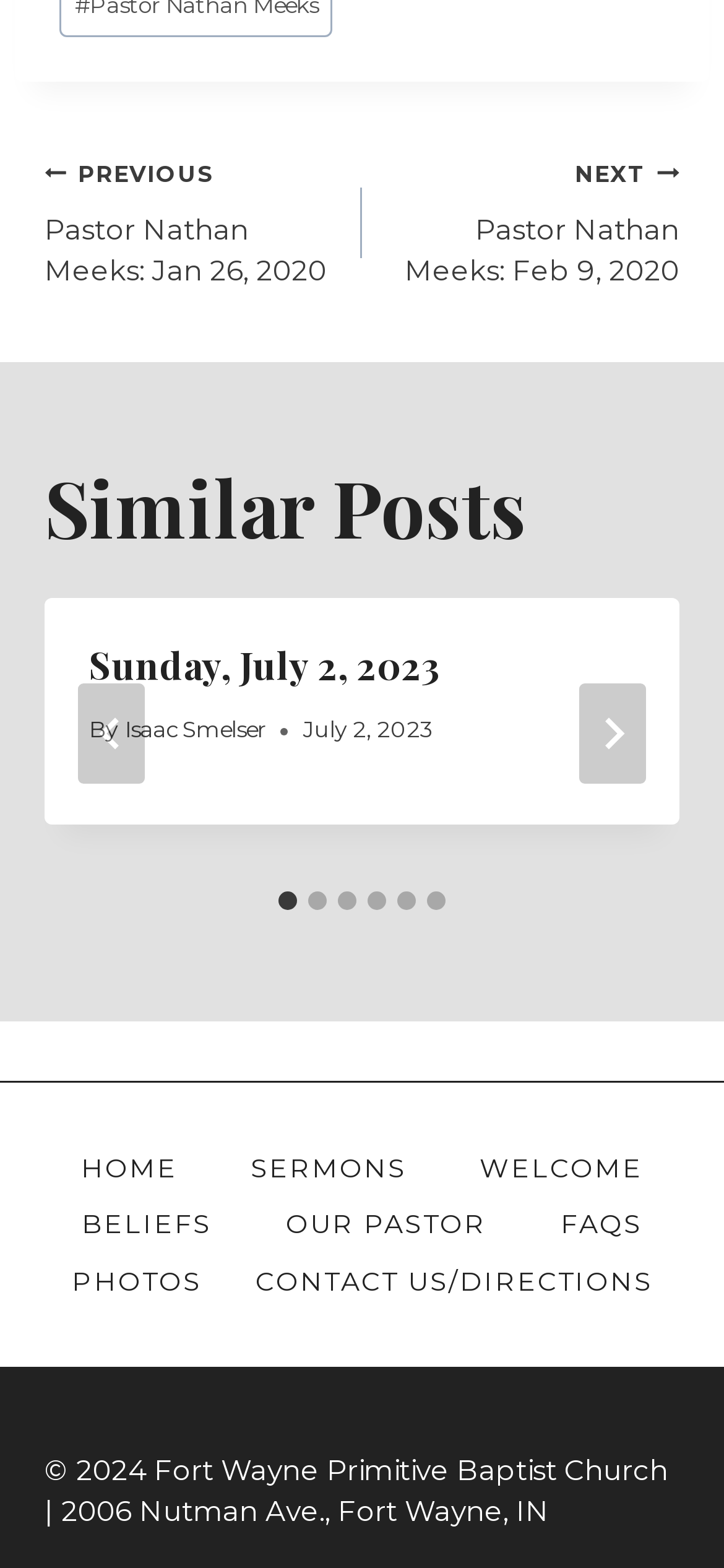Who is the author of the latest article?
Based on the image, answer the question in a detailed manner.

I found the author's name by looking at the article section, where it says 'By' followed by the author's name, which is 'Isaac Smelser'.